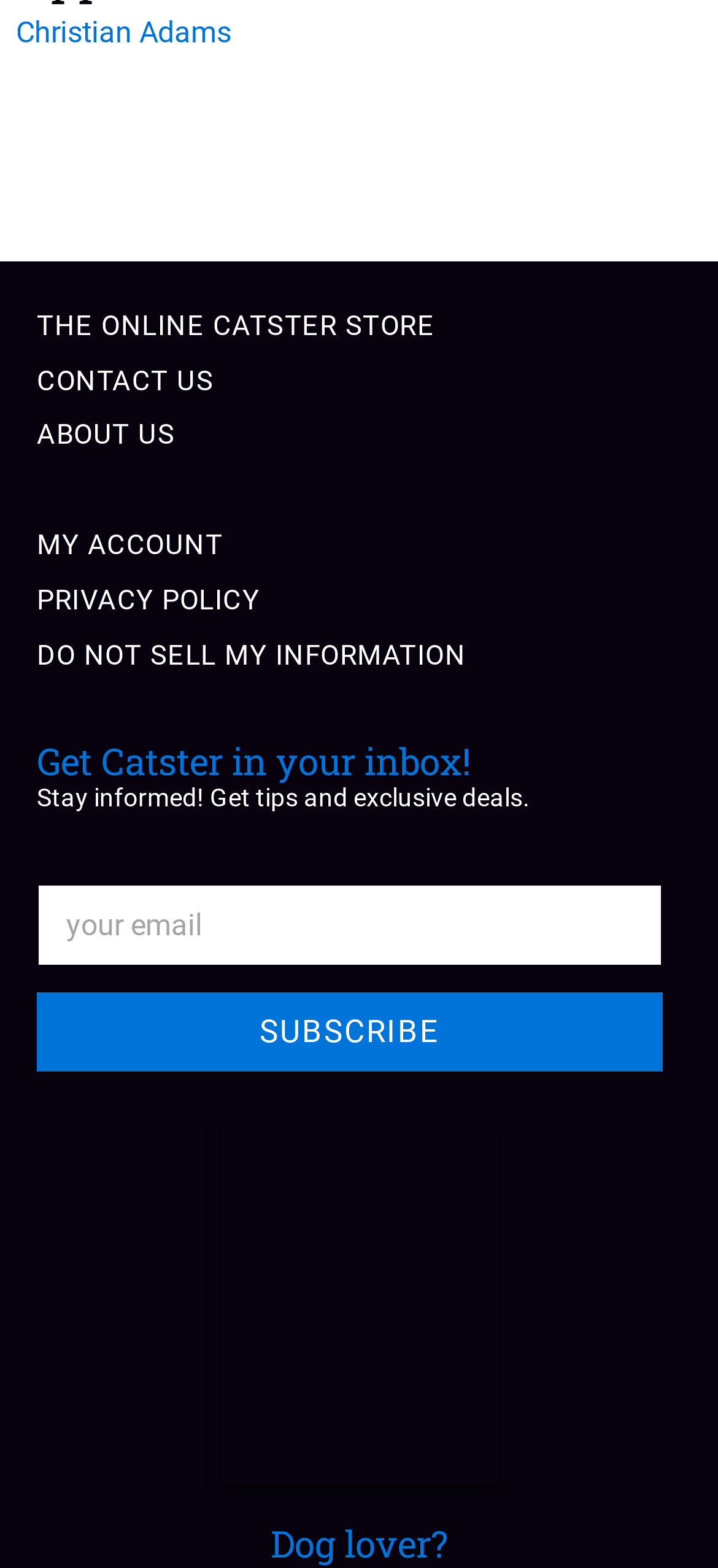Given the description of a UI element: "SUBSCRIBE", identify the bounding box coordinates of the matching element in the webpage screenshot.

[0.051, 0.633, 0.923, 0.683]